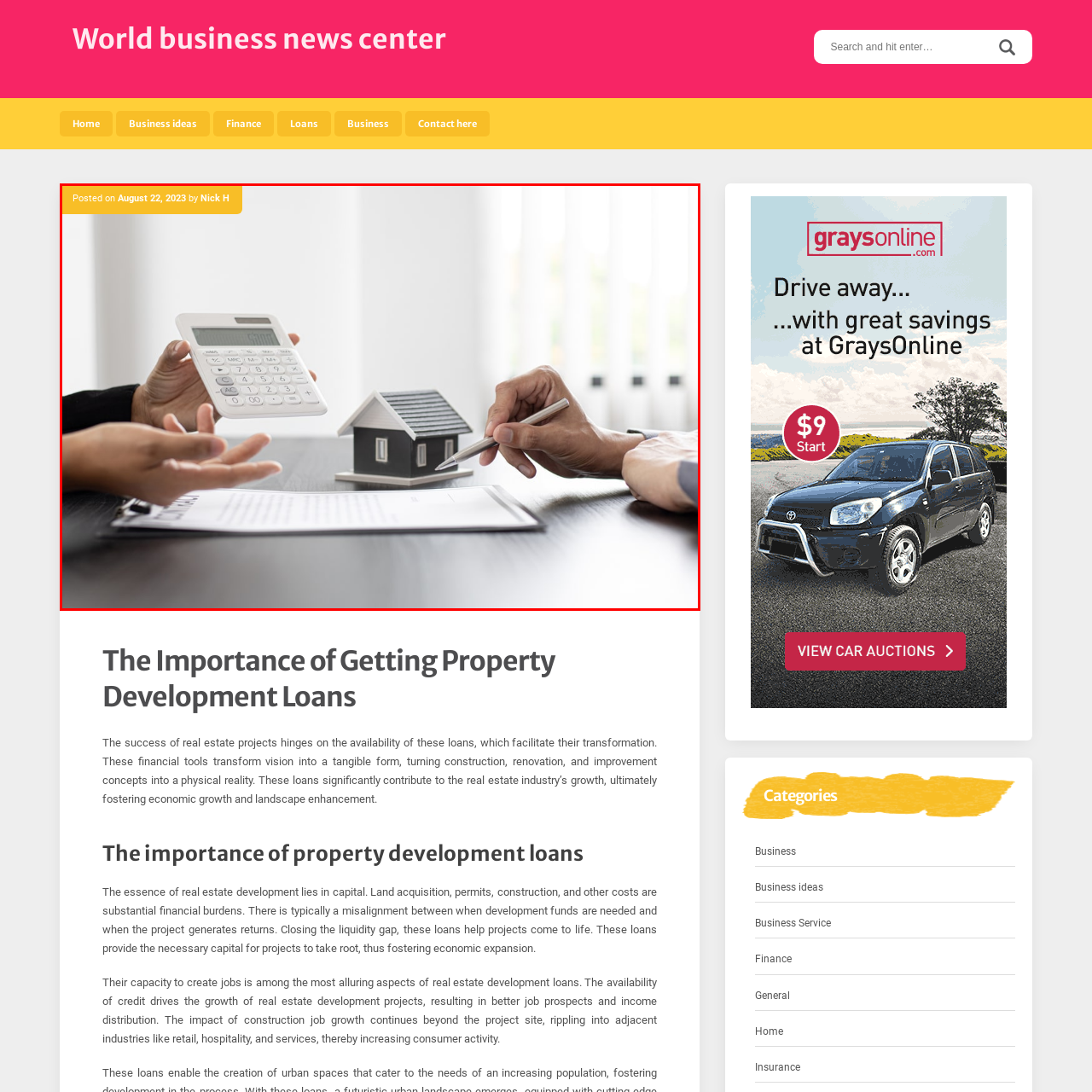Concentrate on the image area surrounded by the red border and answer the following question comprehensively: What are the two hands holding?

The two hands in the foreground are holding a calculator and a pen, implying a detailed discussion about financial details or loan agreements, which is a crucial aspect of property development loans.